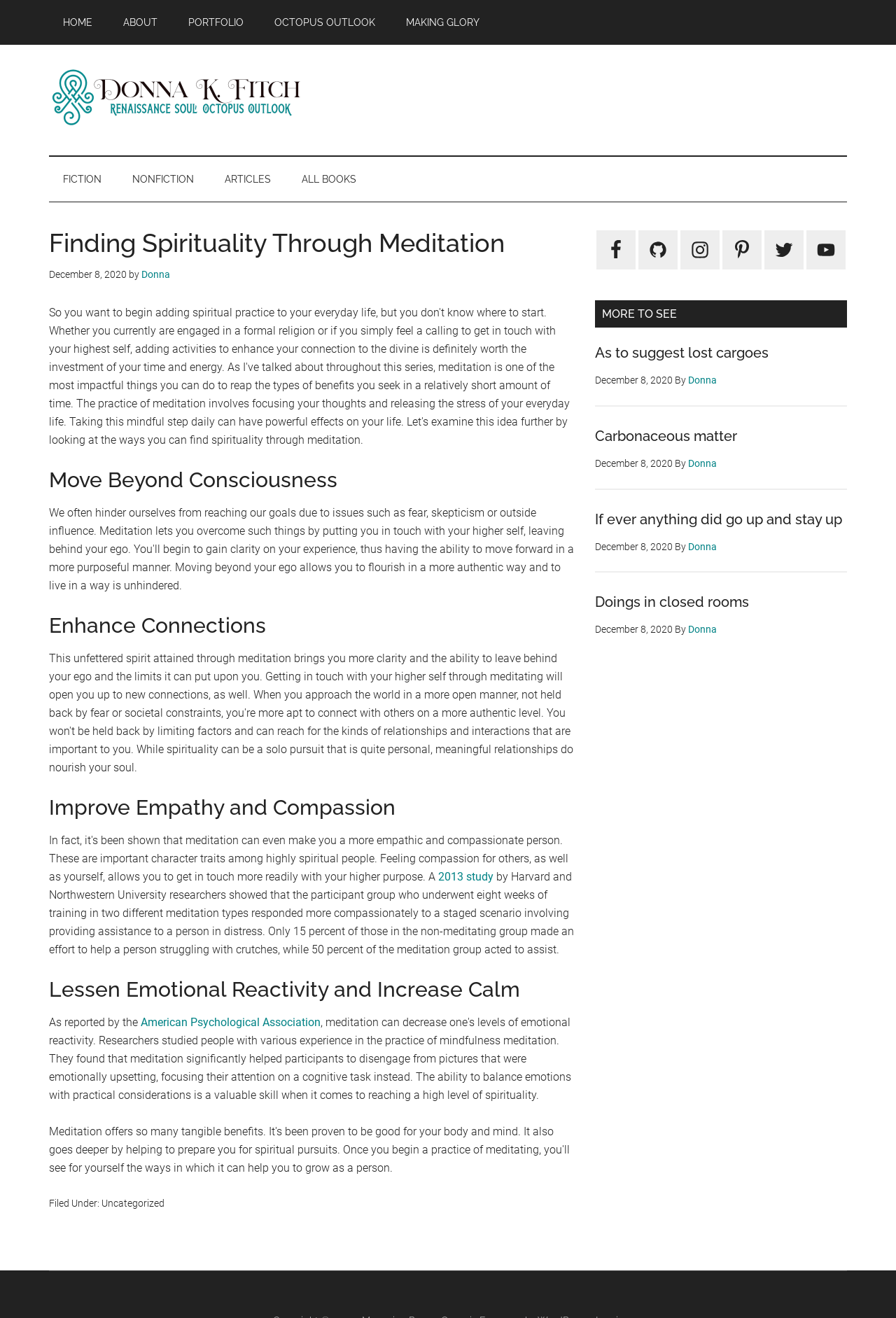What social media platforms are available in the primary sidebar?
Answer the question with a single word or phrase by looking at the picture.

Facebook, GitHub, Instagram, Pinterest, Twitter, YouTube